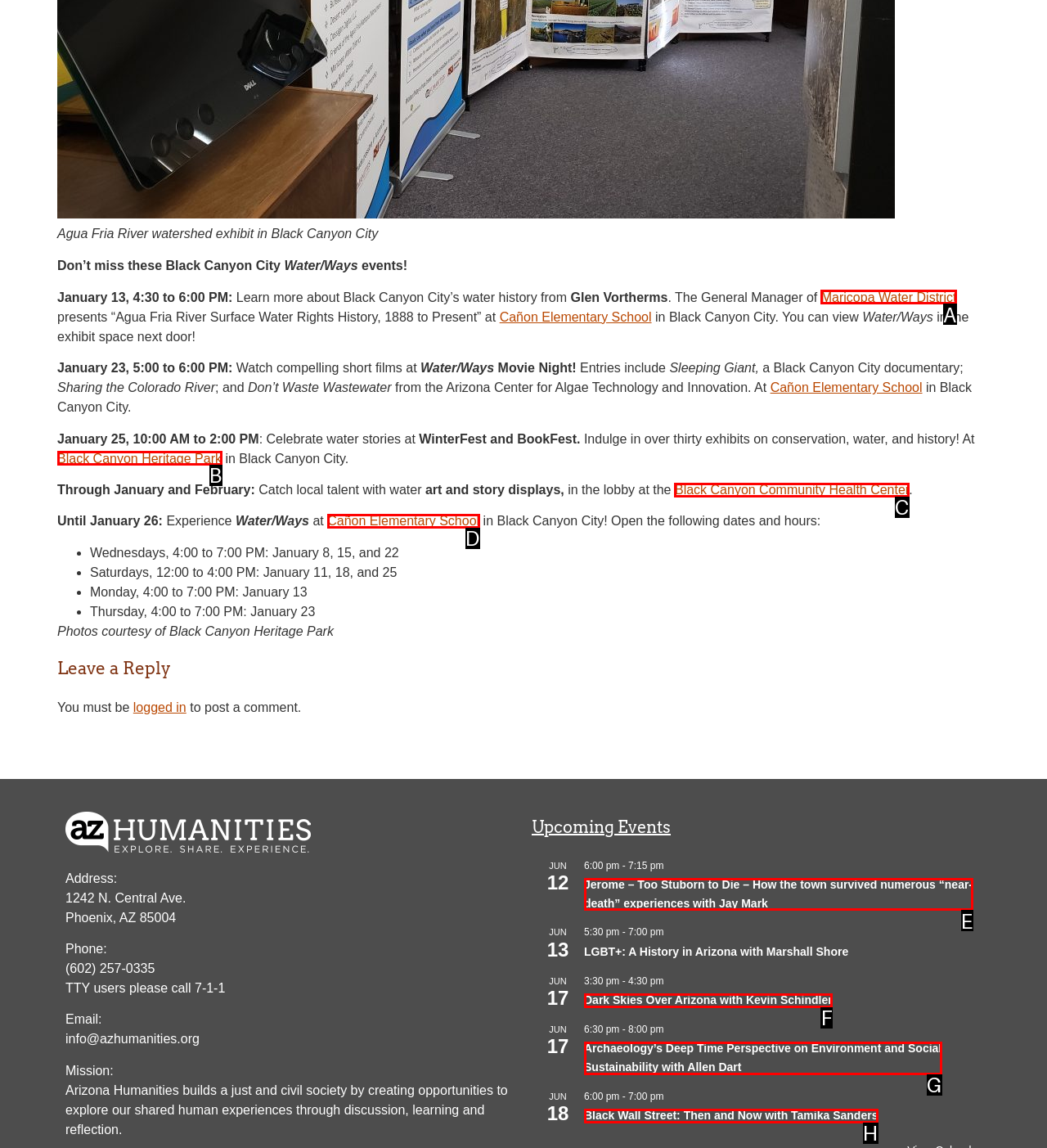Identify the HTML element I need to click to complete this task: Click 'Black Canyon Heritage Park' Provide the option's letter from the available choices.

B